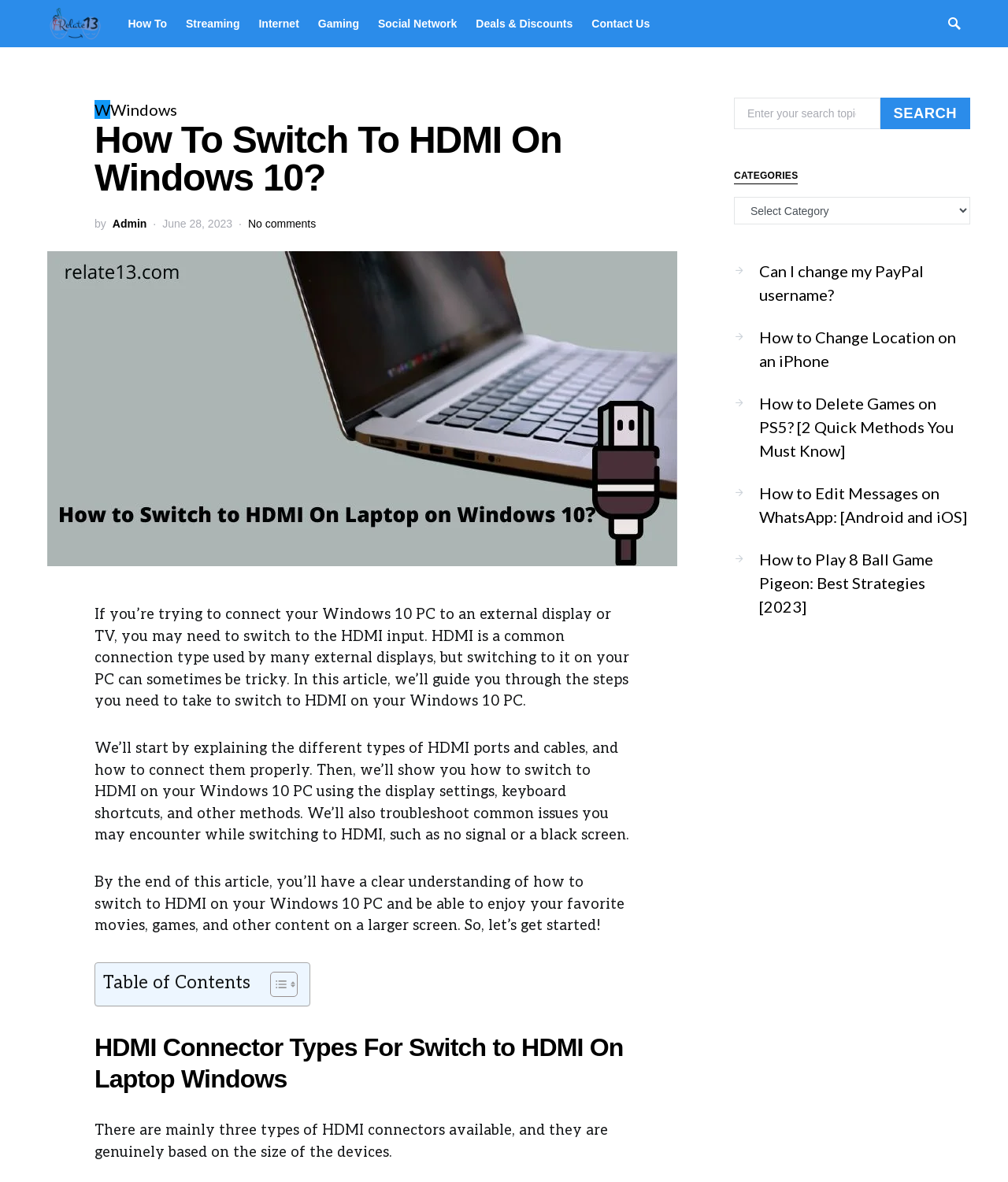Provide a thorough description of this webpage.

This webpage is a tutorial guide on how to switch to HDMI on a Windows 10 PC. At the top, there is a navigation bar with links to various categories such as "How To", "Streaming", "Internet", "Gaming", "Social Network", and "Deals & Discounts". On the top right, there is a button with an icon and a link to "Windows".

Below the navigation bar, there is a heading that reads "How To Switch To HDMI On Windows 10?" followed by a subheading with the author's name and the date "June 28, 2023". There is also a link to "No comments" and a figure with an image related to switching to HDMI on a laptop.

The main content of the webpage is divided into sections, starting with an introduction that explains the purpose of the article and what the reader can expect to learn. The text is followed by a table of contents that allows the reader to navigate to specific sections of the article.

The article then dives into the different types of HDMI connectors and cables, explaining how to connect them properly. It also covers how to switch to HDMI on a Windows 10 PC using the display settings, keyboard shortcuts, and other methods. The article also troubleshoots common issues that may arise when switching to HDMI, such as no signal or a black screen.

On the right side of the webpage, there is a complementary section that contains a search bar, a list of categories, and a series of links to related articles. The categories include "How To", "Streaming", "Internet", and more. The related articles have titles such as "Can I change my PayPal username?", "How to Change Location on an iPhone", and "How to Delete Games on PS5?".